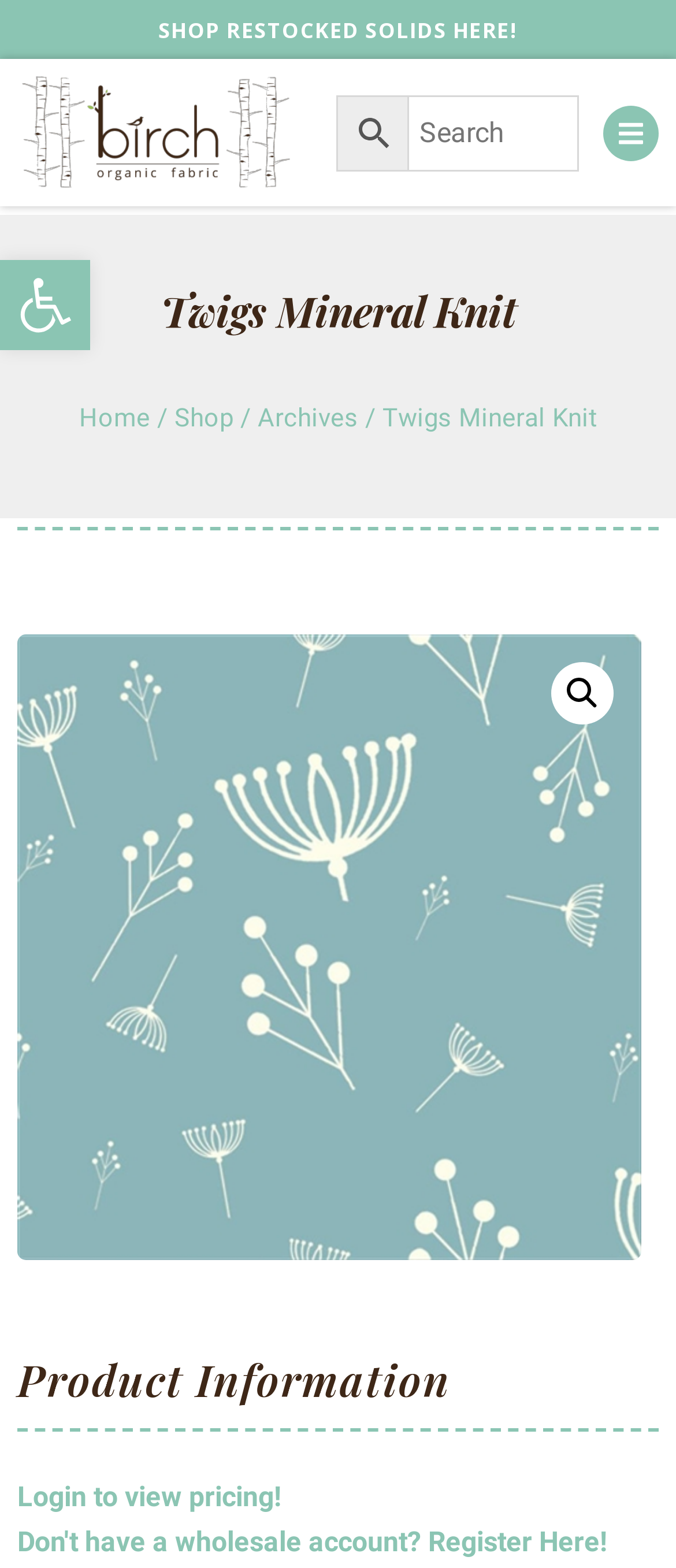Please identify the bounding box coordinates of the element I need to click to follow this instruction: "View product information".

[0.026, 0.865, 0.974, 0.893]